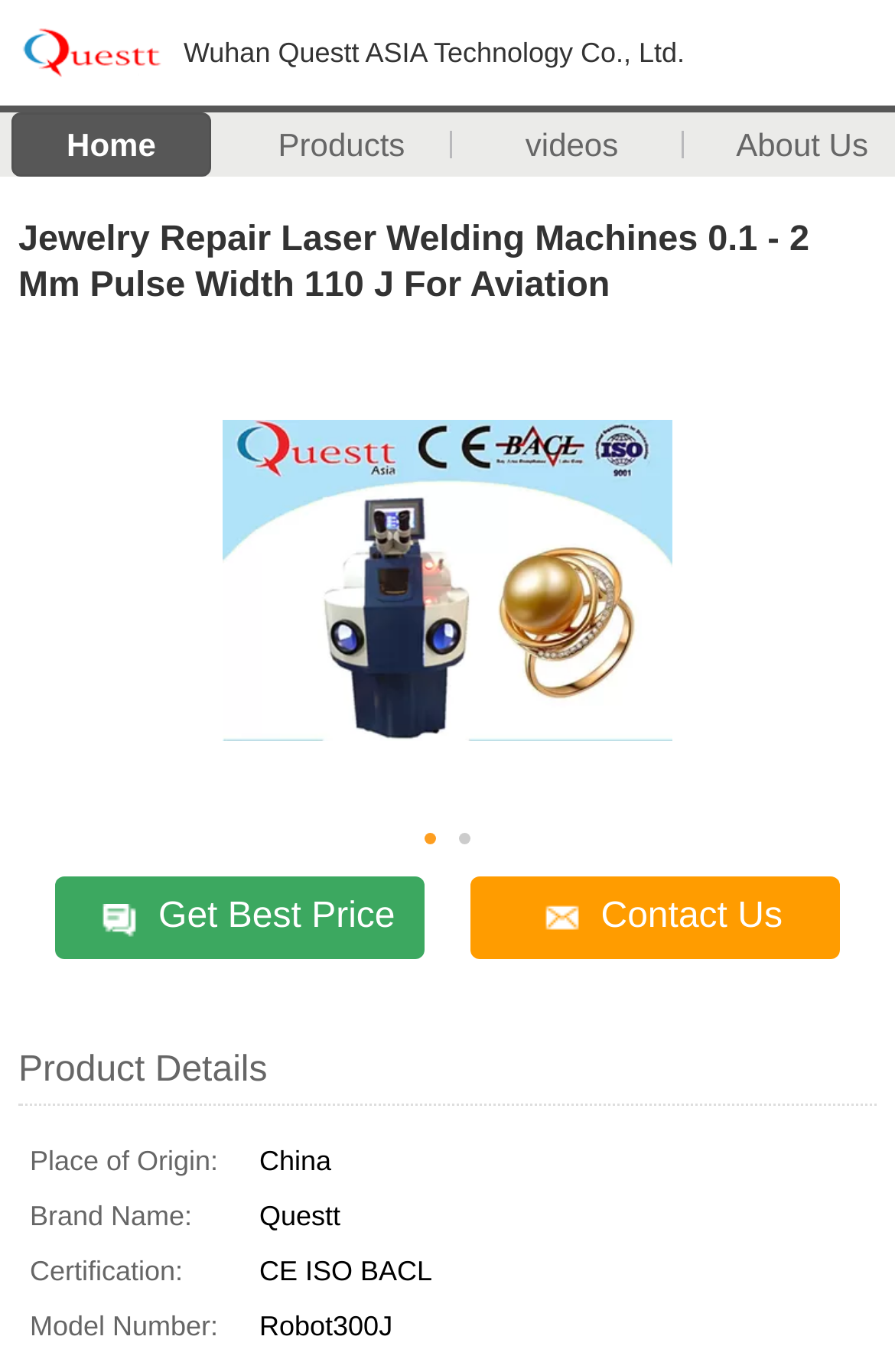Extract the bounding box coordinates for the UI element described as: "Share on Facebook".

None